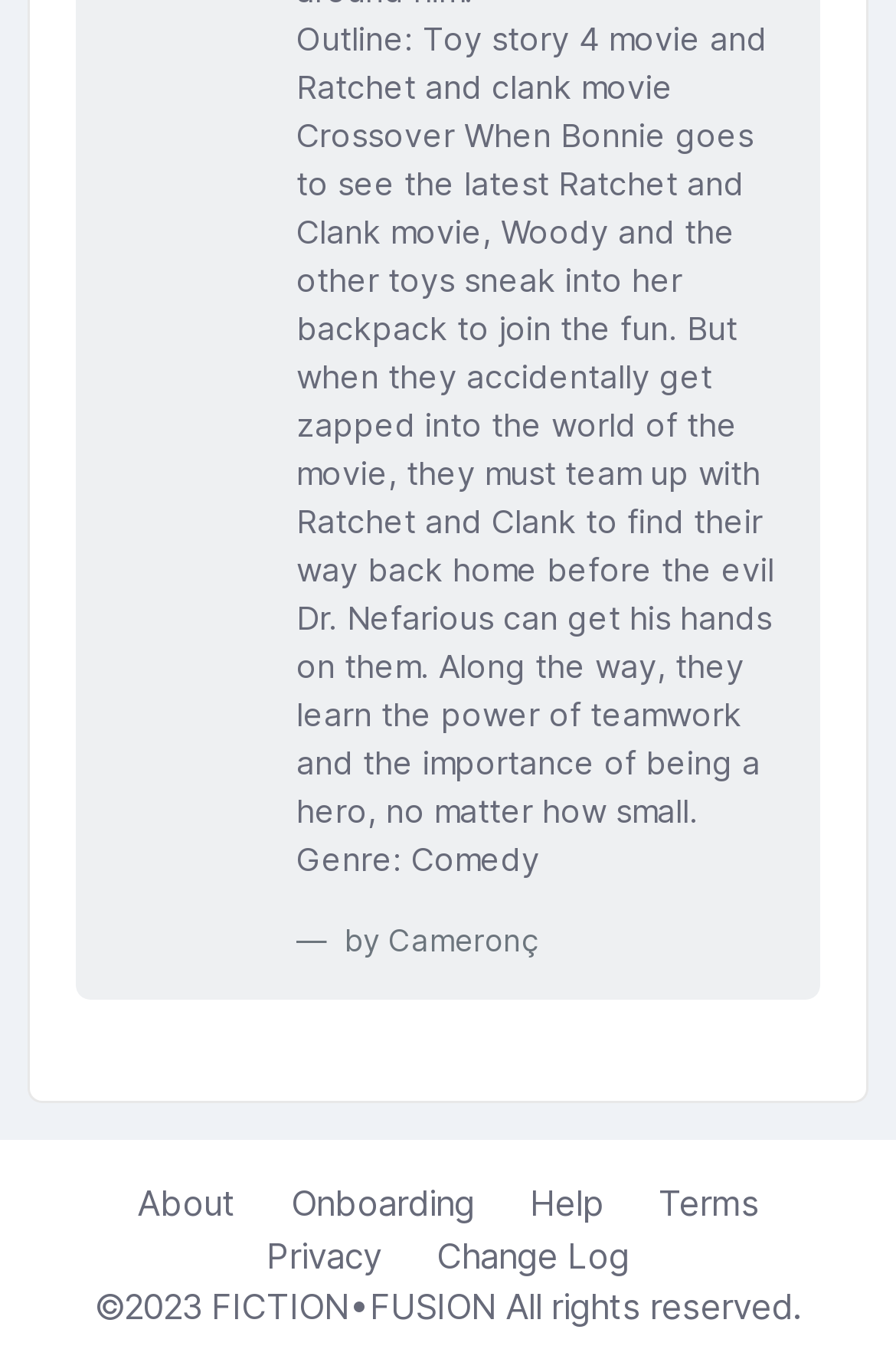Point out the bounding box coordinates of the section to click in order to follow this instruction: "Read the movie outline".

[0.331, 0.013, 0.864, 0.604]